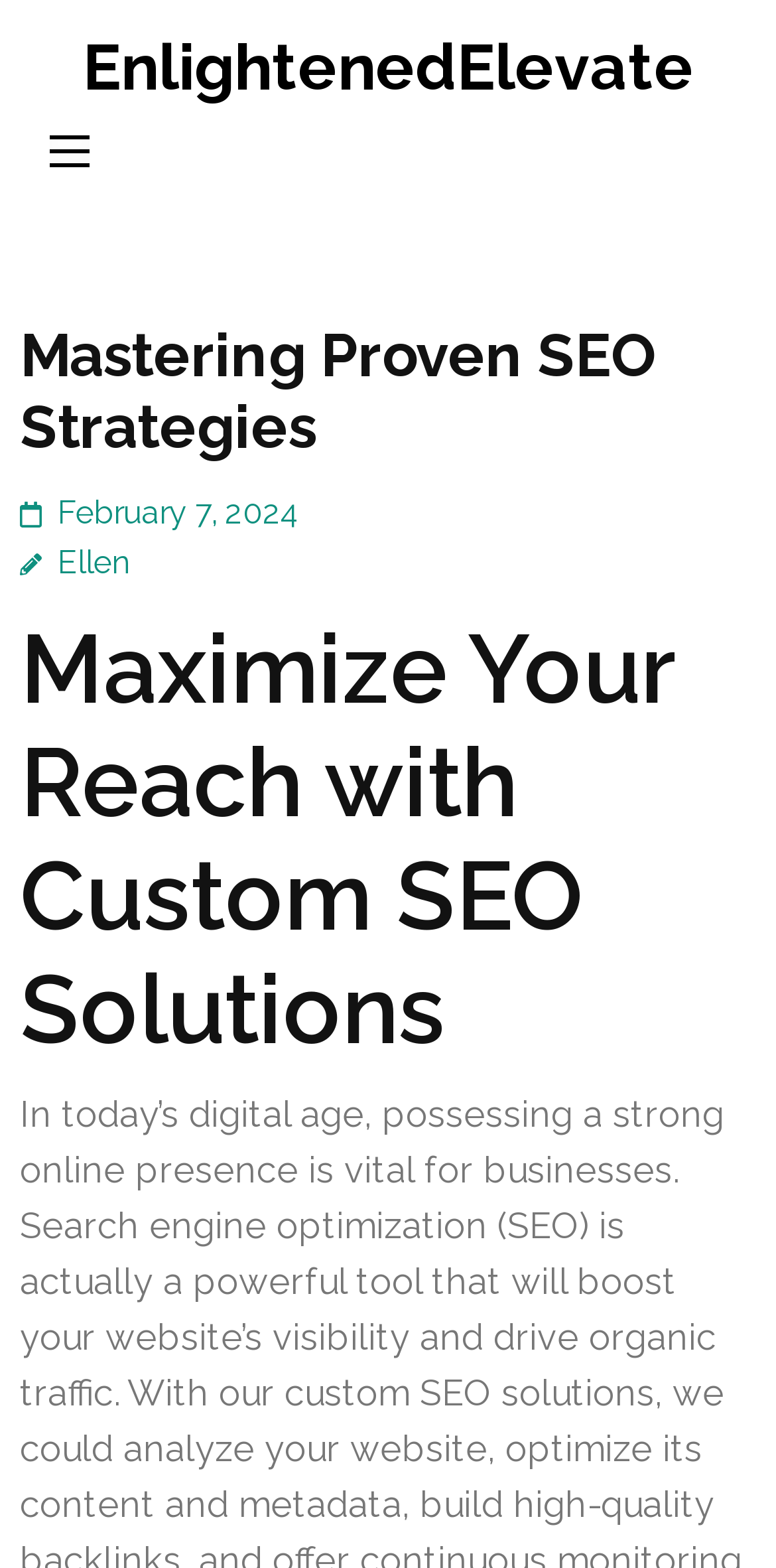Respond to the question below with a single word or phrase:
What is the date mentioned on the webpage?

February 7, 2024